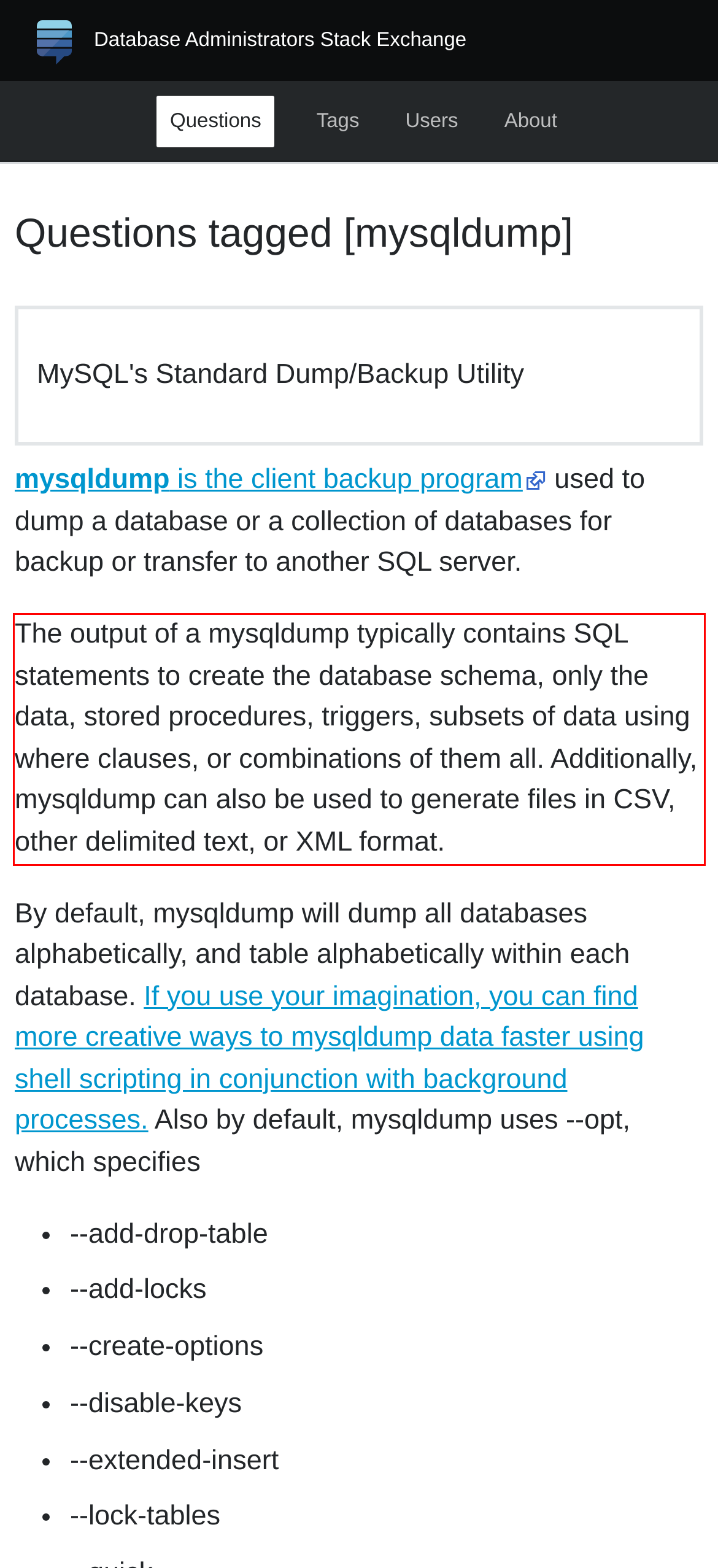Please look at the webpage screenshot and extract the text enclosed by the red bounding box.

The output of a mysqldump typically contains SQL statements to create the database schema, only the data, stored procedures, triggers, subsets of data using where clauses, or combinations of them all. Additionally, mysqldump can also be used to generate files in CSV, other delimited text, or XML format.